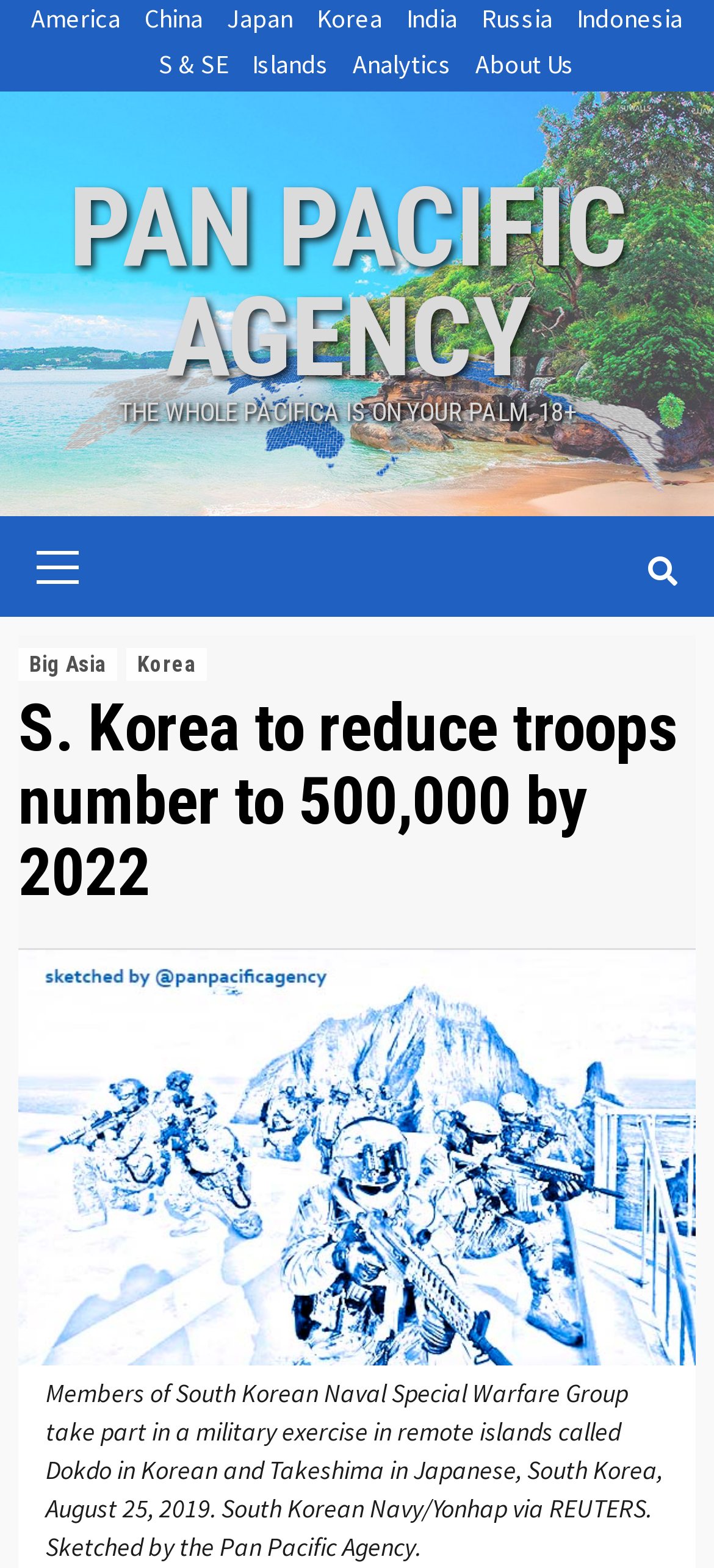Please provide a detailed answer to the question below by examining the image:
How many links are in the primary menu?

I counted the links in the primary menu, which are 'Big Asia' and 'Korea'.